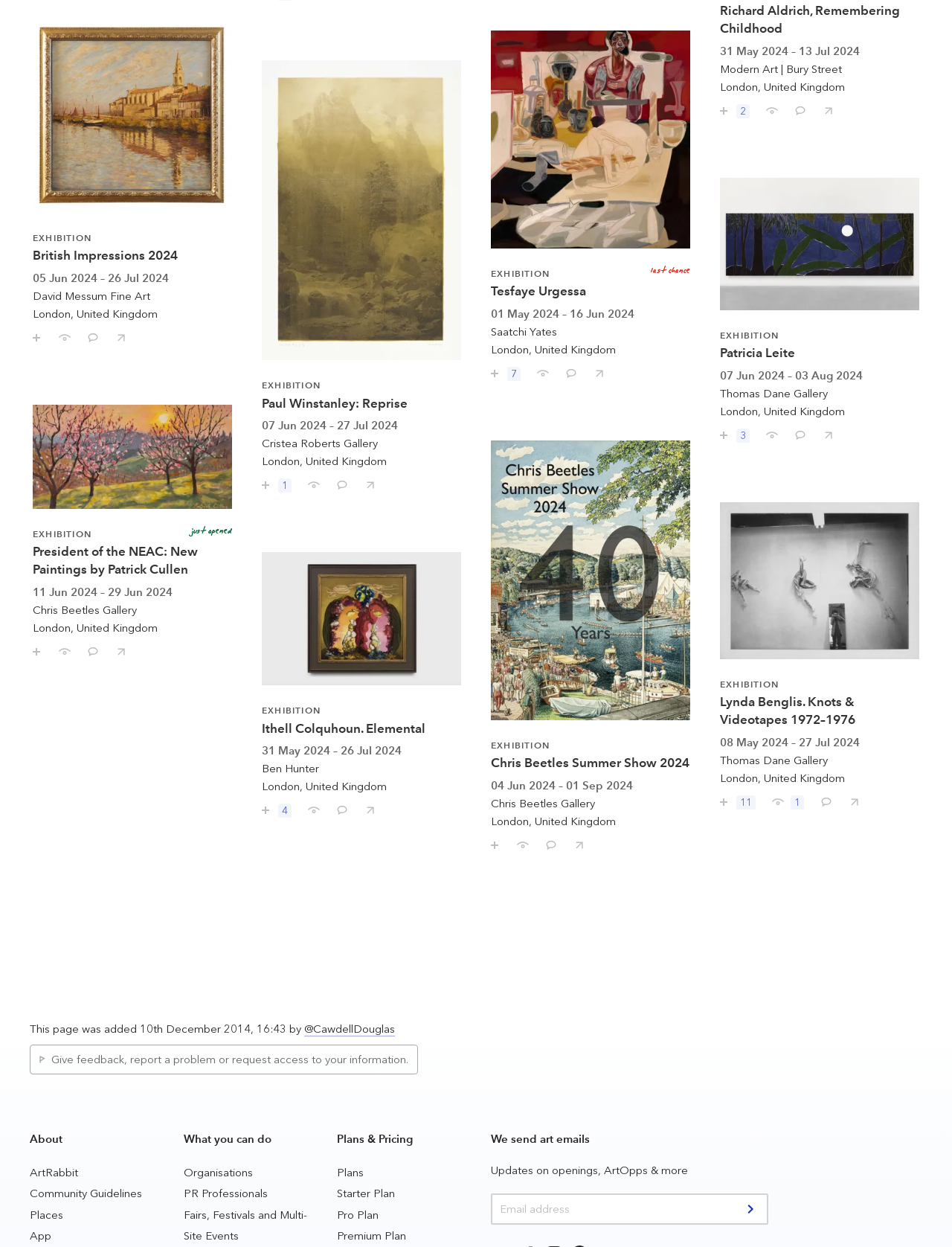Pinpoint the bounding box coordinates of the clickable area needed to execute the instruction: "Comment on President of the NEAC: New Paintings by Patrick Cullen". The coordinates should be specified as four float numbers between 0 and 1, i.e., [left, top, right, bottom].

[0.082, 0.511, 0.104, 0.528]